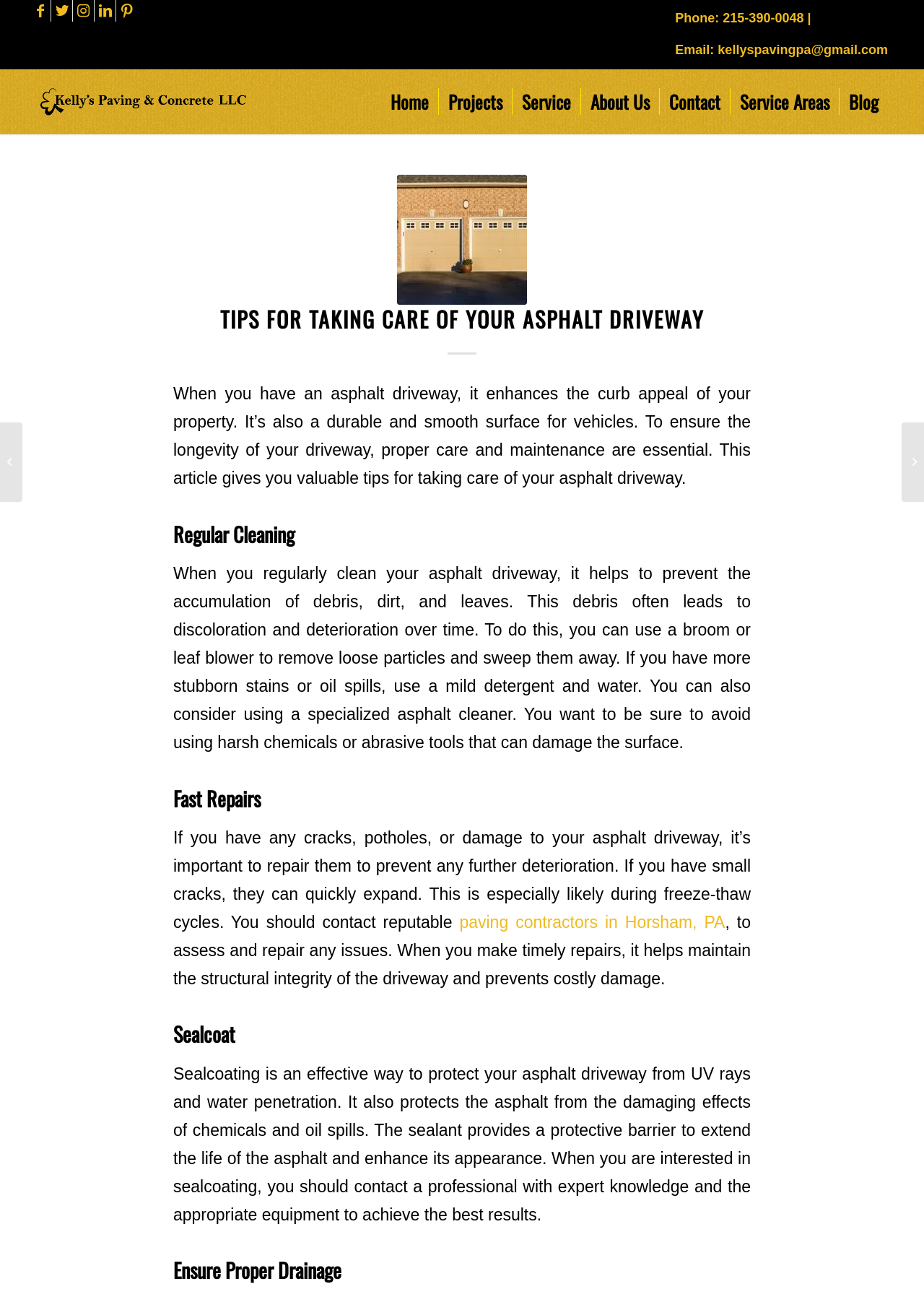Based on the image, please elaborate on the answer to the following question:
How many social media links are available?

I counted the number of social media links at the top of the webpage, which are Facebook, Twitter, Instagram, LinkedIn, and Pinterest. There are 5 links in total.